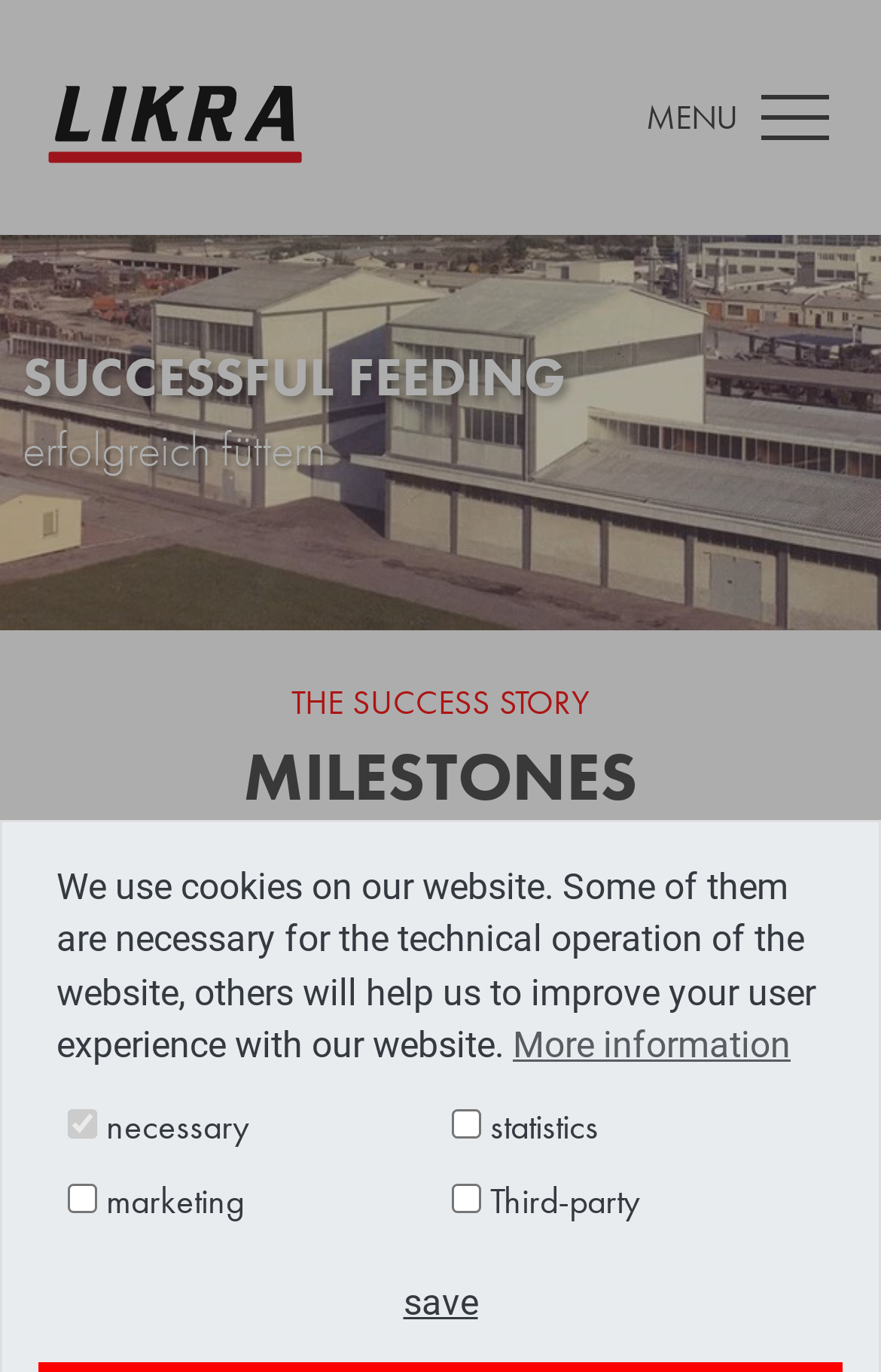Give a concise answer using only one word or phrase for this question:
What is the industry Likra Tierernahrung GmbH is in?

animal feed